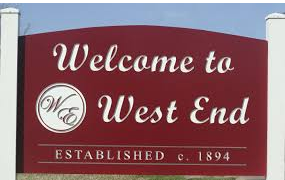Give a thorough description of the image, including any visible elements and their relationships.

The image features a welcoming sign that greets visitors to West End. The design includes the phrase "Welcome to" prominently displayed at the top, followed by a stylized "W" and "E" within a circular emblem. The main text boldly announces "West End," crafted in elegant, flowing script that emphasizes the charm of the location. Below this, the establishment date is noted as "ESTABLISHED c. 1894," adding a historical touch that highlights the community's long-standing heritage. The sign is set against a clear blue sky, enhancing its inviting nature and the sense of arrival for newcomers.